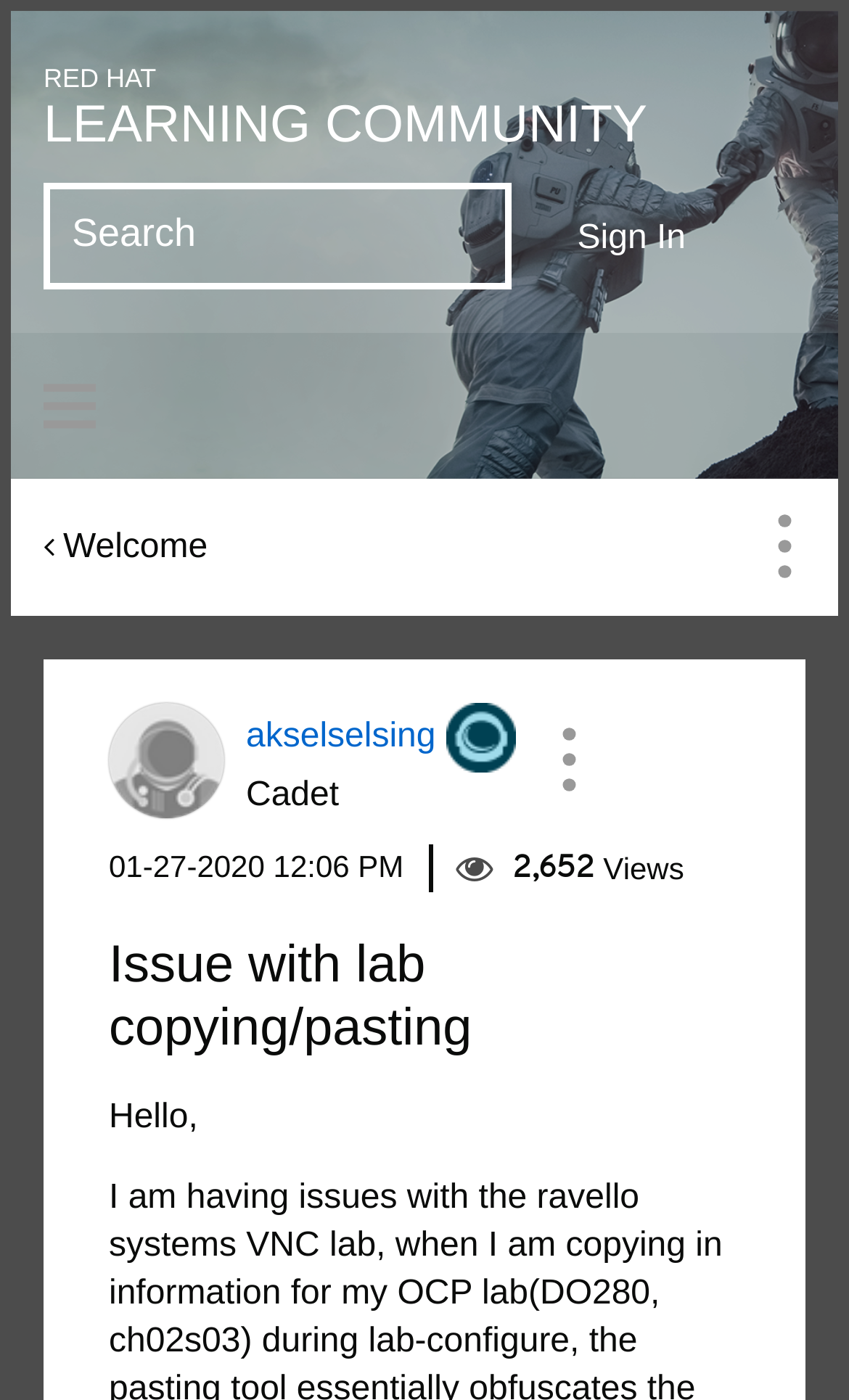Using the information from the screenshot, answer the following question thoroughly:
What is the time of the post?

I found the answer by looking at the 'Posted on' section, where it says '12:06 PM' in a static text format.